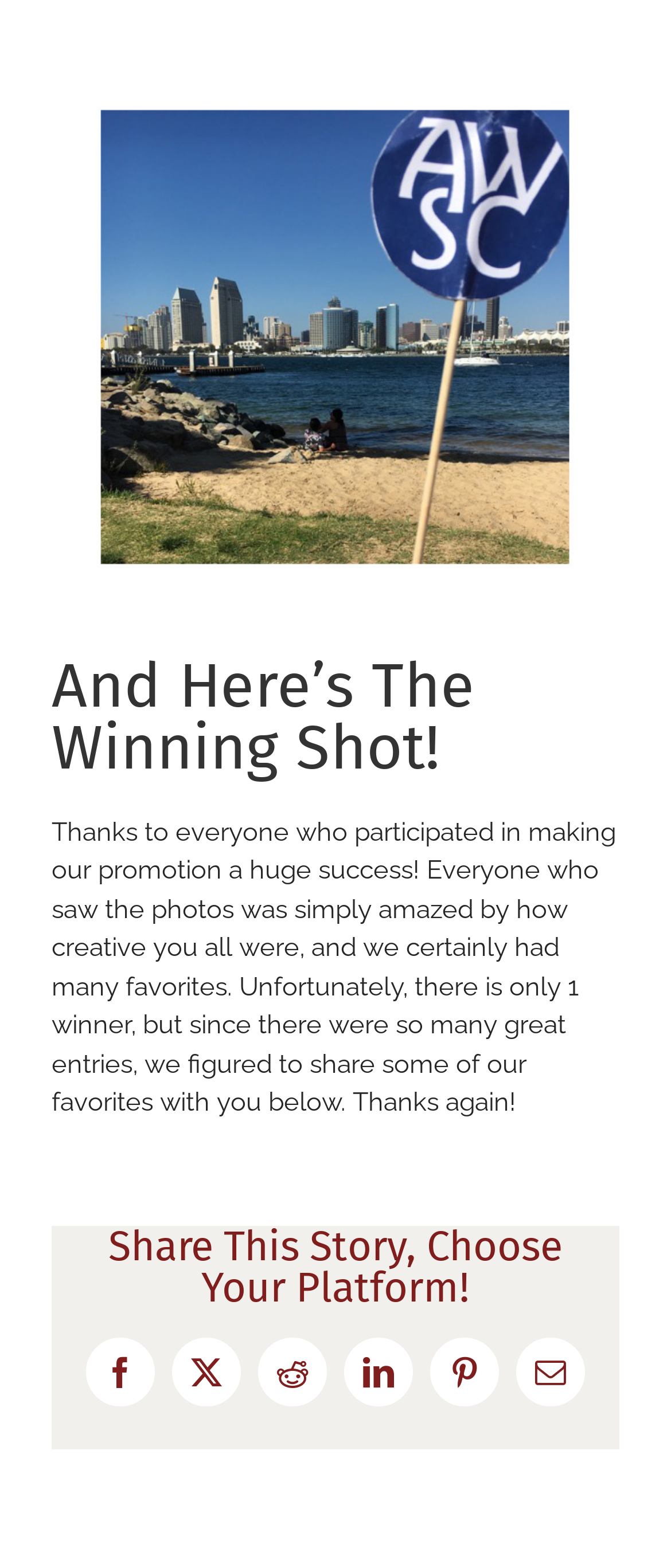Using the description "Reddit", predict the bounding box of the relevant HTML element.

[0.385, 0.853, 0.487, 0.897]